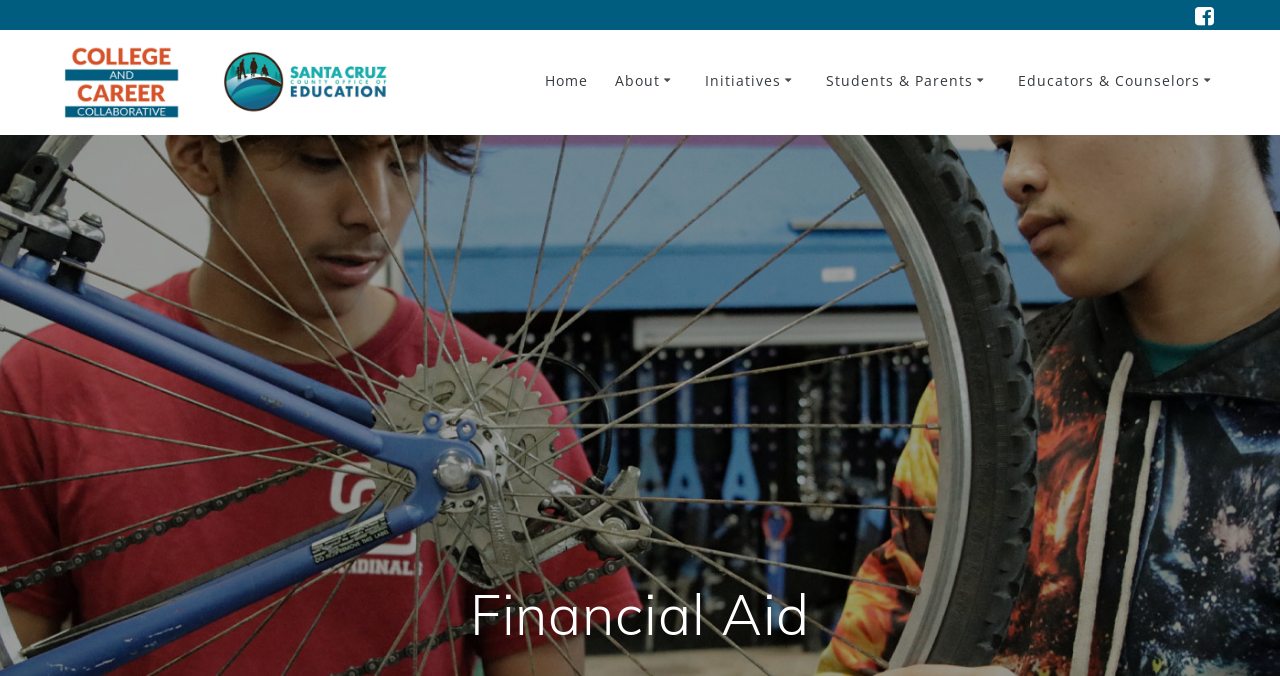Please identify the bounding box coordinates of the area that needs to be clicked to follow this instruction: "contact us".

[0.48, 0.161, 0.637, 0.221]